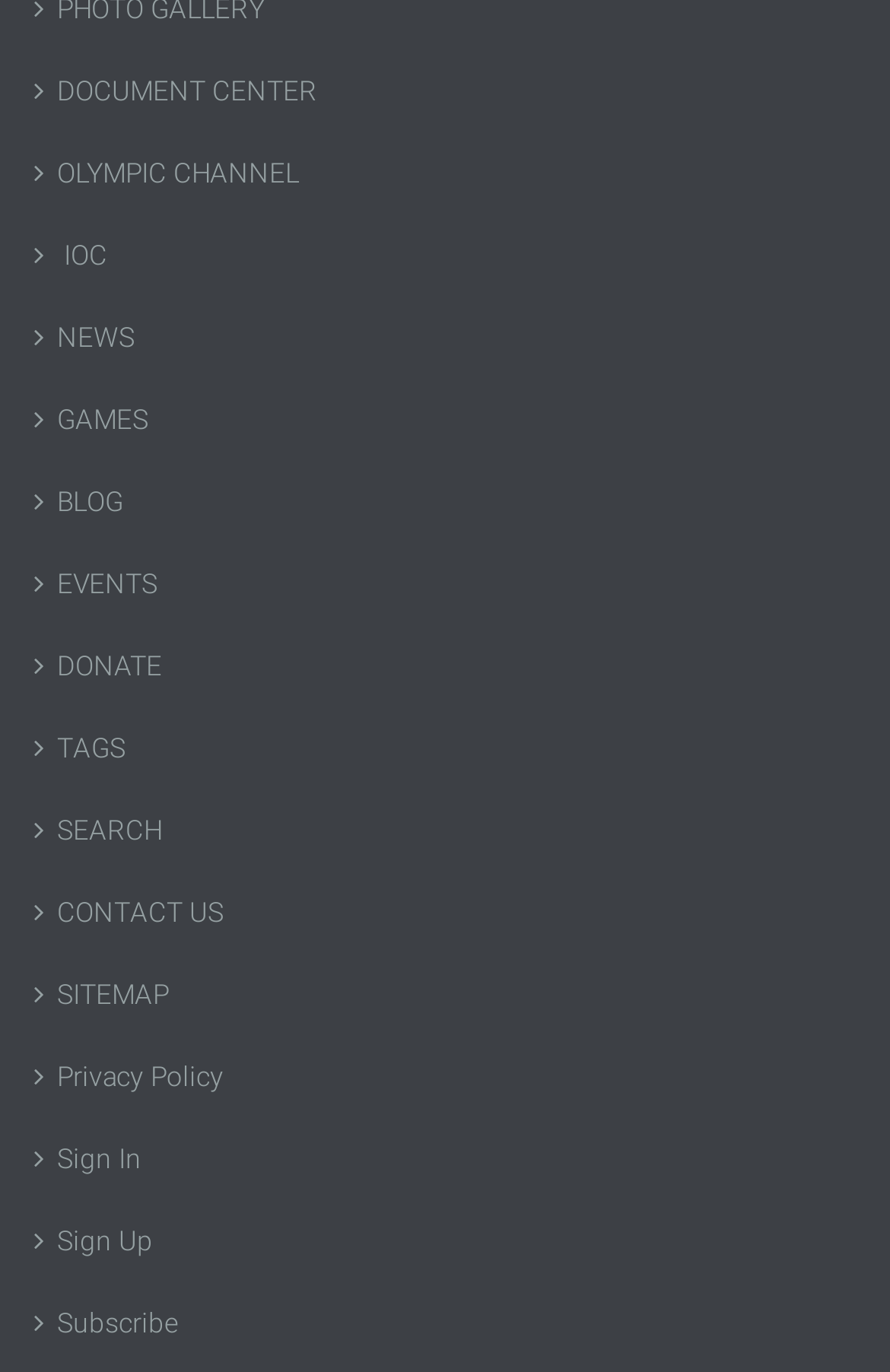What is the last link in the top navigation bar?
Please give a detailed and thorough answer to the question, covering all relevant points.

I looked at the top navigation bar and found that the last link is 'Subscribe', which is located at the bottom right corner of the navigation bar.